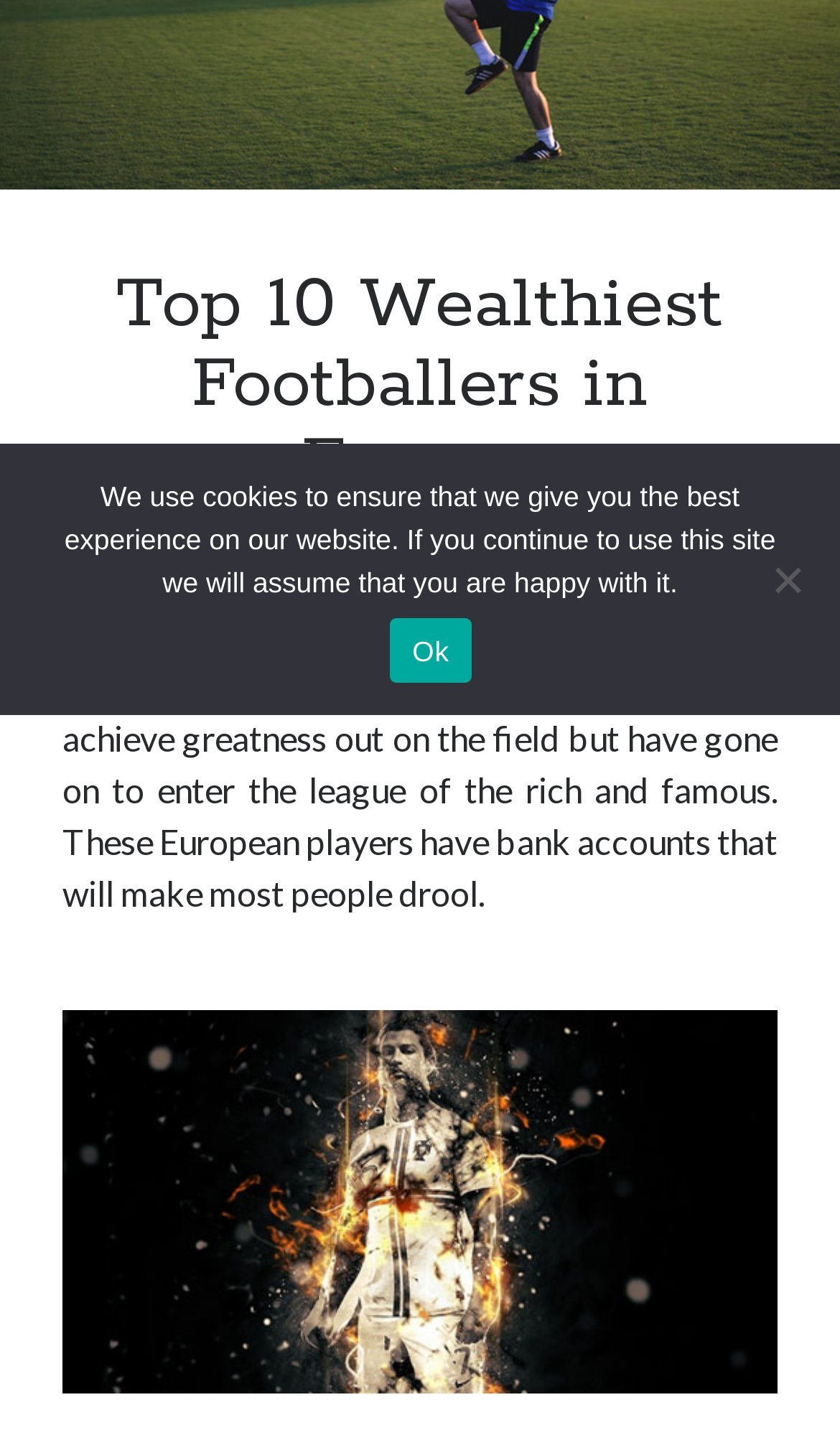Find the UI element described as: "Ok" and predict its bounding box coordinates. Ensure the coordinates are four float numbers between 0 and 1, [left, top, right, bottom].

[0.465, 0.43, 0.56, 0.475]